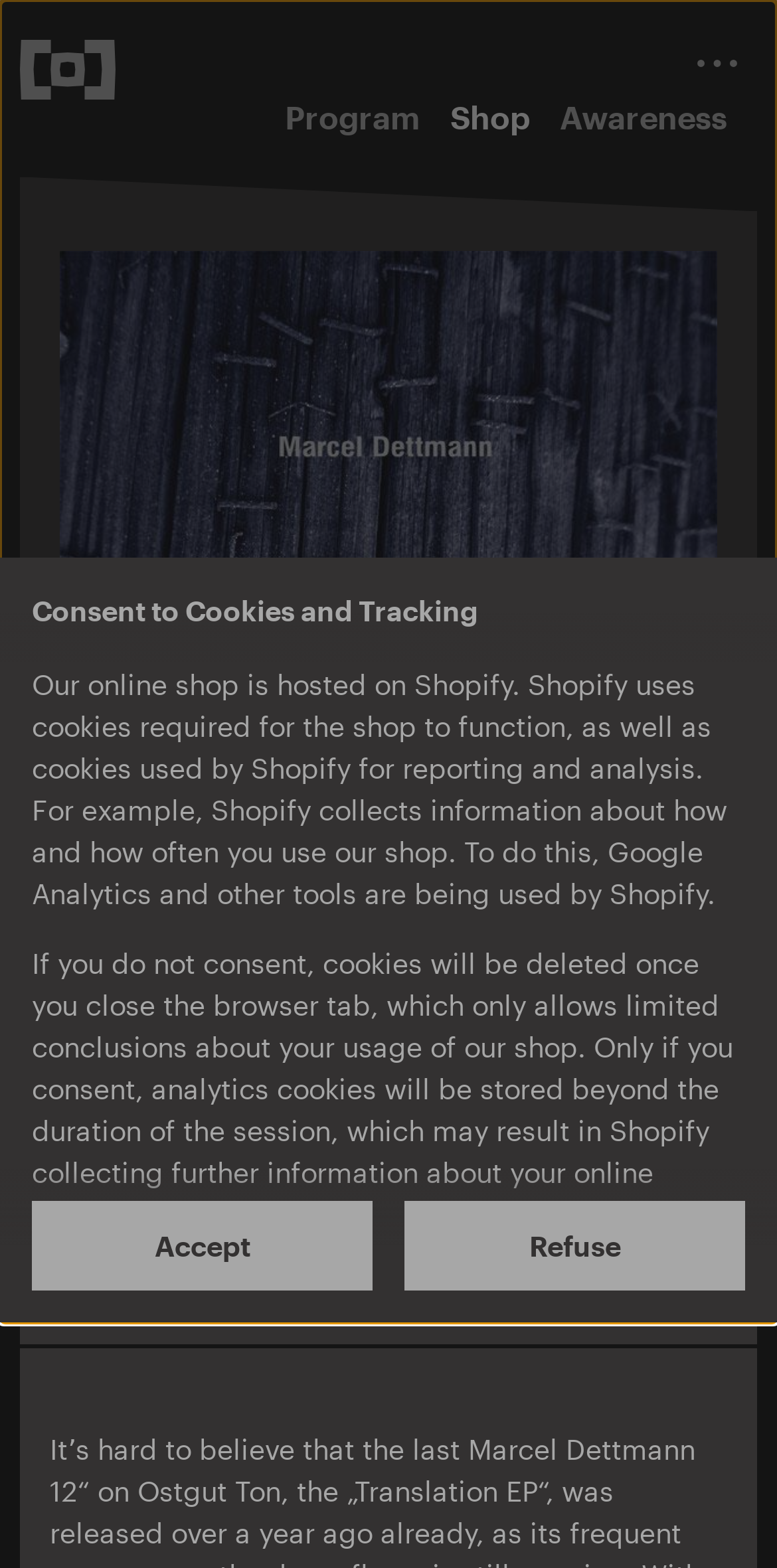Locate the bounding box of the user interface element based on this description: "aria-label="More menu items"".

[0.897, 0.028, 0.949, 0.053]